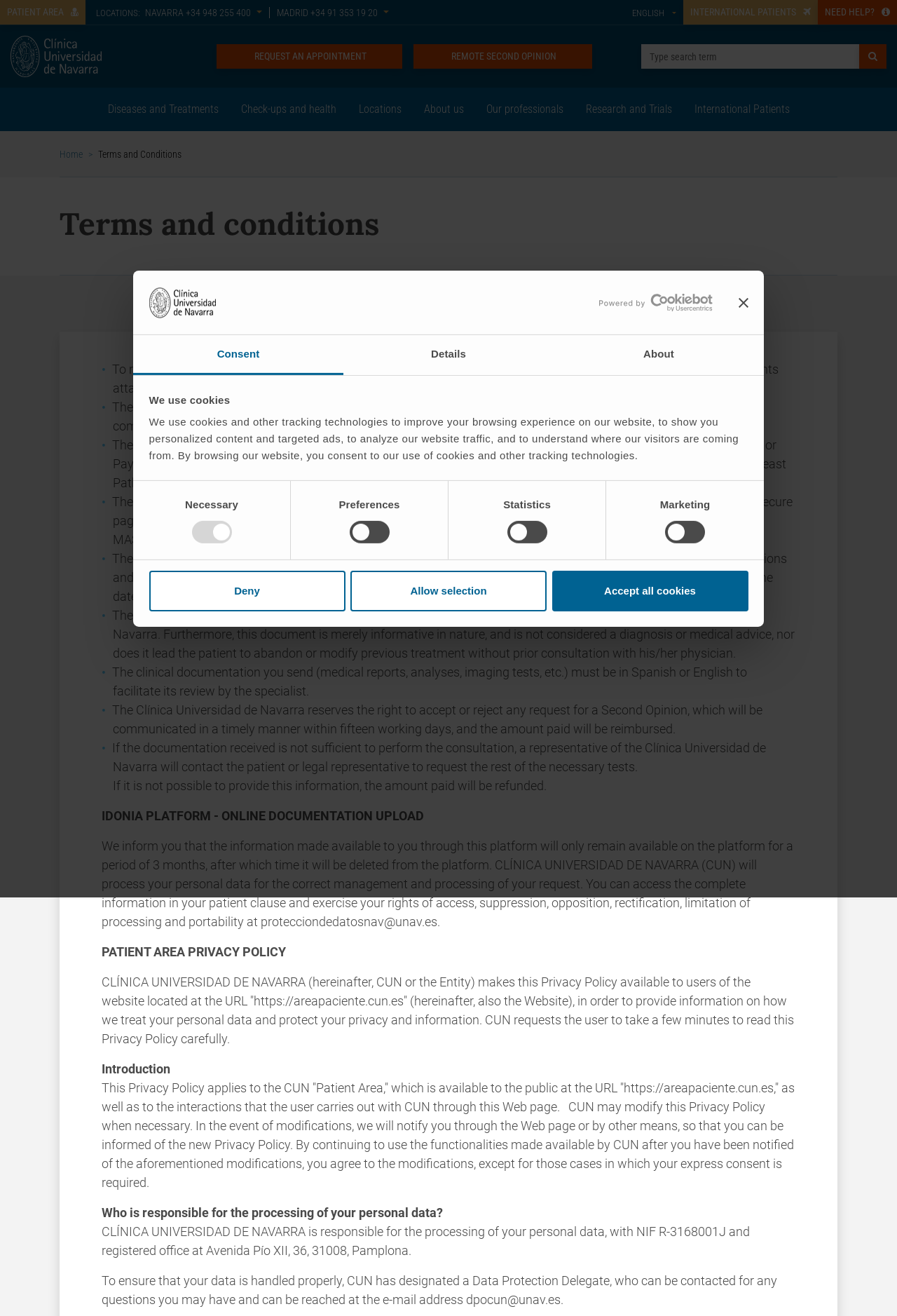Please find the bounding box coordinates of the element's region to be clicked to carry out this instruction: "Change language to English".

[0.705, 0.006, 0.754, 0.014]